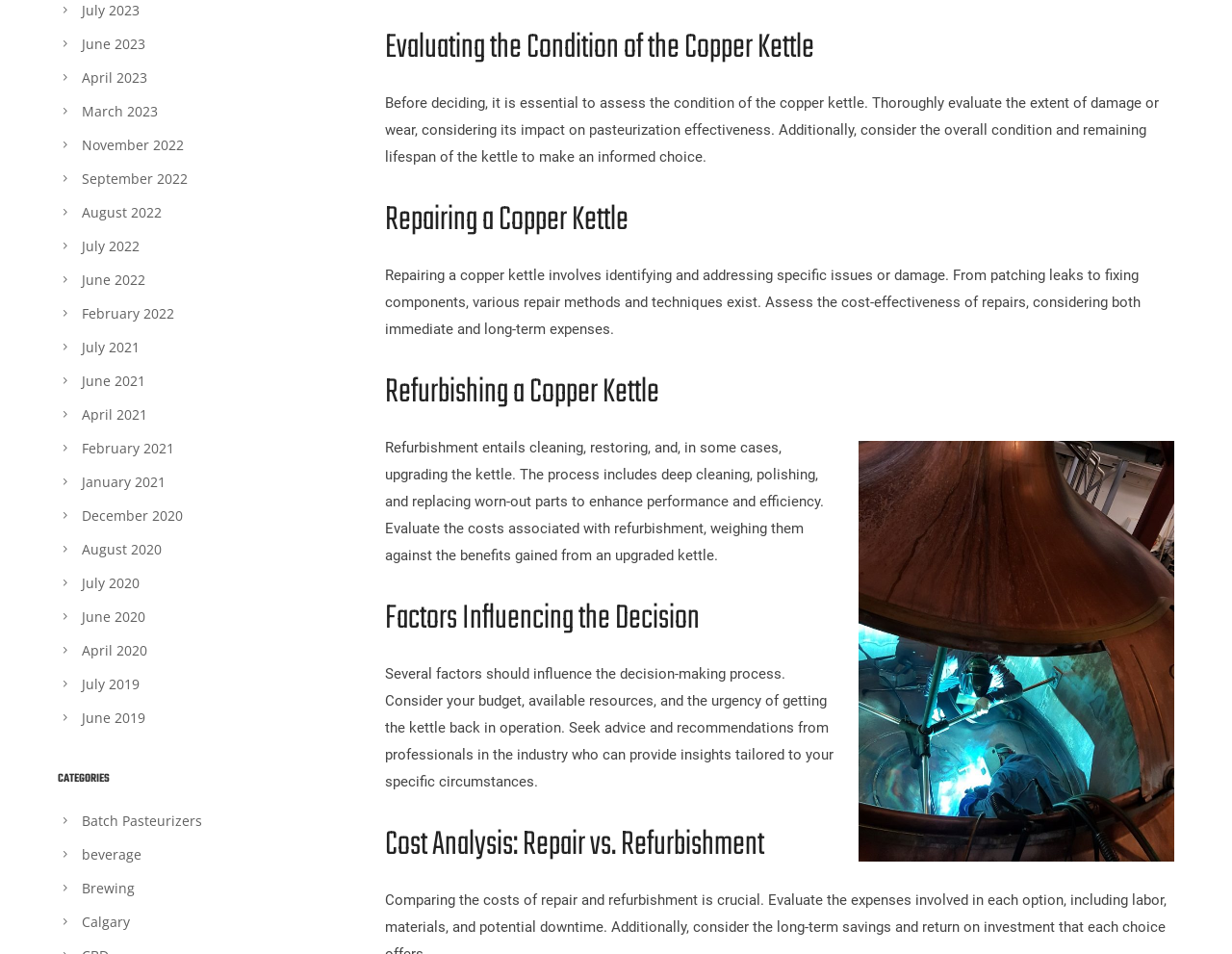Locate the bounding box coordinates of the area you need to click to fulfill this instruction: 'Visit 'Look unto Jesus' page'. The coordinates must be in the form of four float numbers ranging from 0 to 1: [left, top, right, bottom].

None